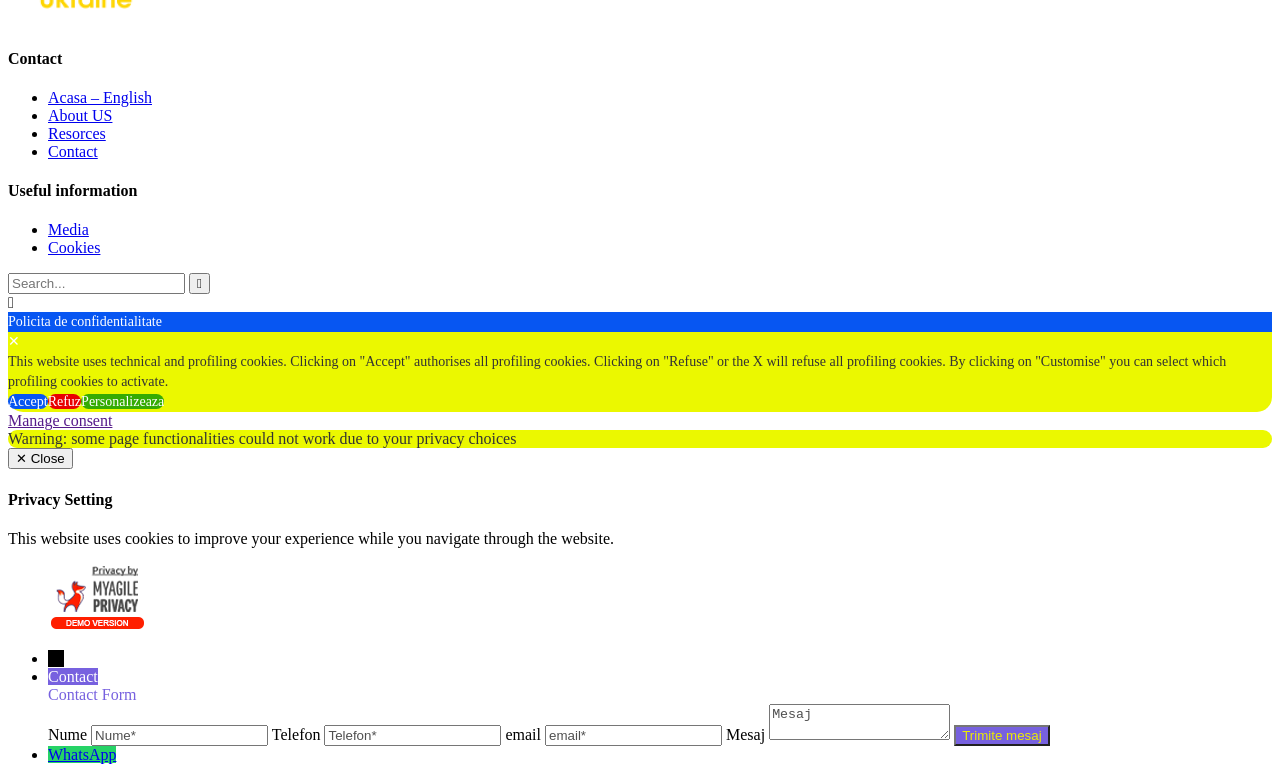Specify the bounding box coordinates of the area to click in order to follow the given instruction: "Click on Contact."

[0.038, 0.114, 0.119, 0.136]